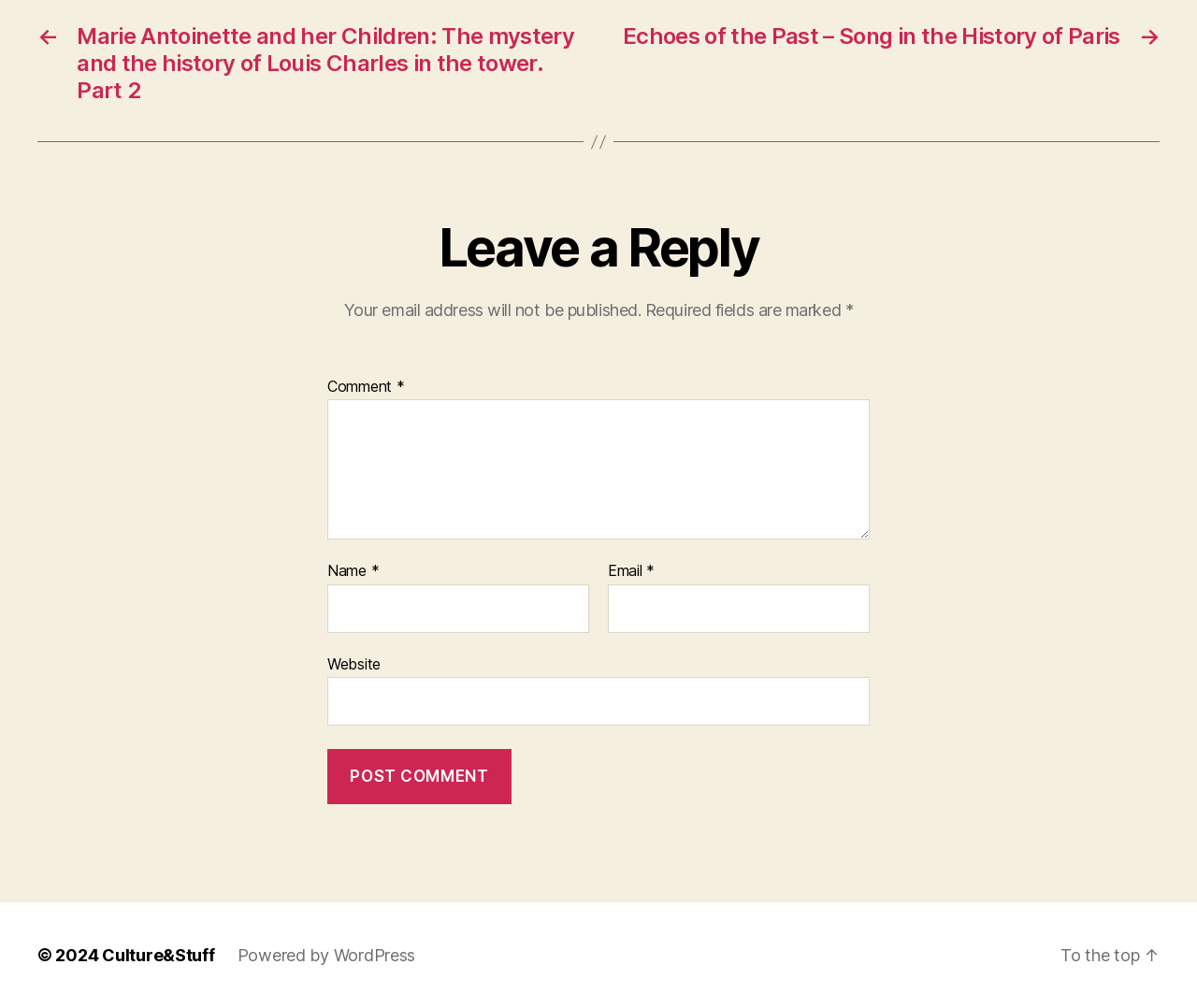Locate the bounding box coordinates of the element's region that should be clicked to carry out the following instruction: "Go to the top of the page". The coordinates need to be four float numbers between 0 and 1, i.e., [left, top, right, bottom].

[0.886, 0.938, 0.969, 0.957]